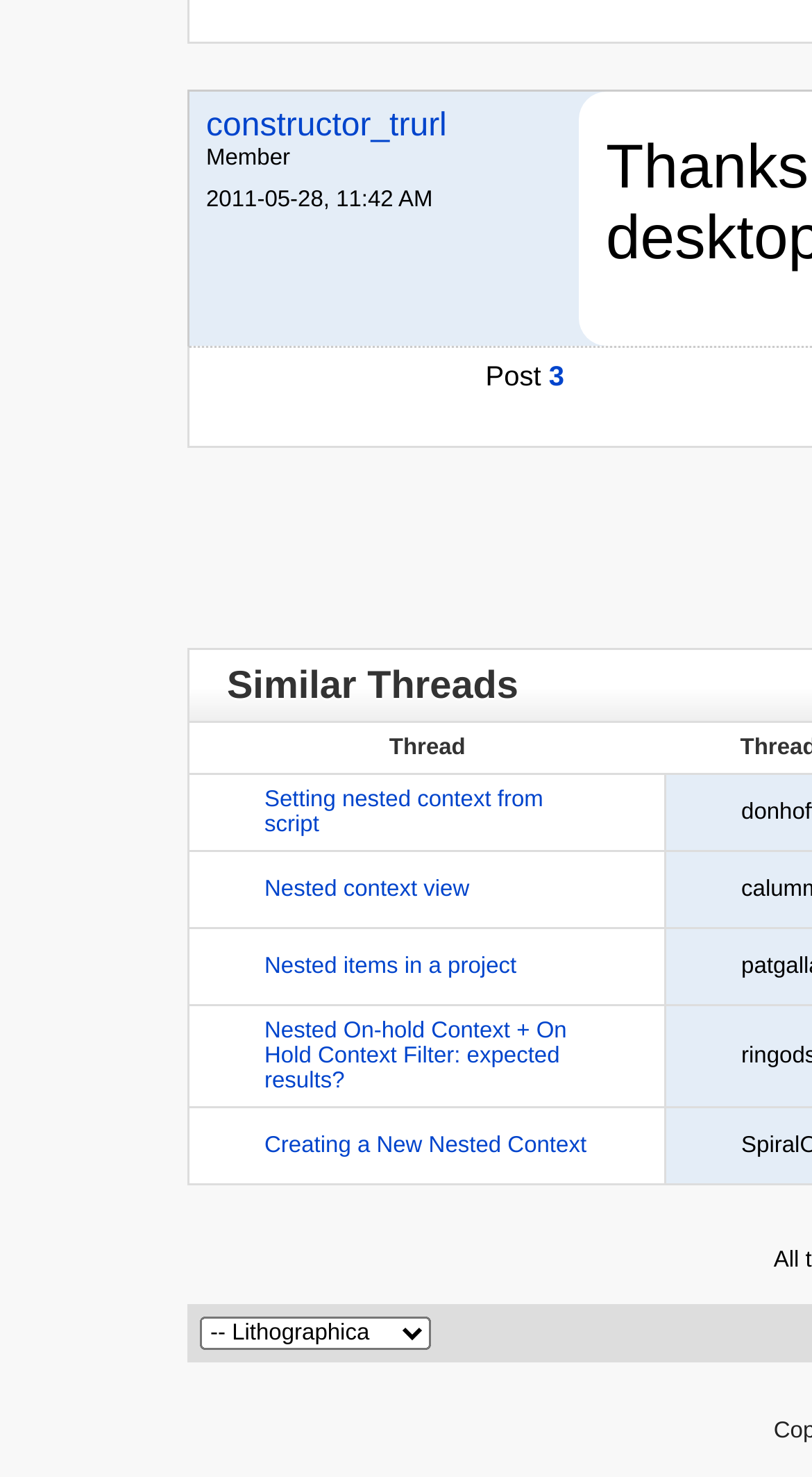Based on the image, provide a detailed response to the question:
What is the first link on the webpage?

The first link on the webpage is 'constructor_trurl' which is located at the top left corner of the page with a bounding box of [0.254, 0.074, 0.55, 0.098].